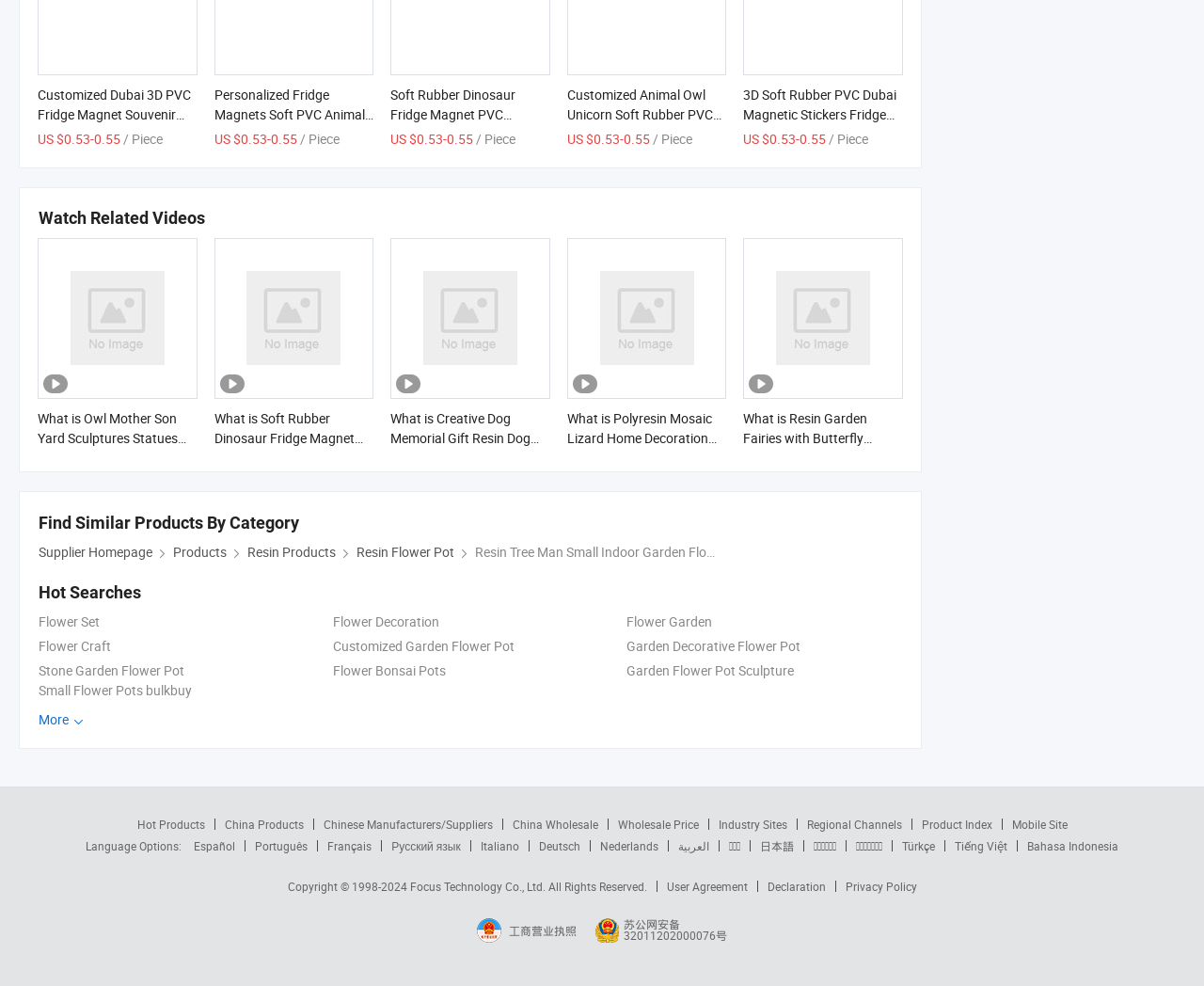Answer the question in a single word or phrase:
What is the price range of the products?

US $0.53-0.55/ Piece